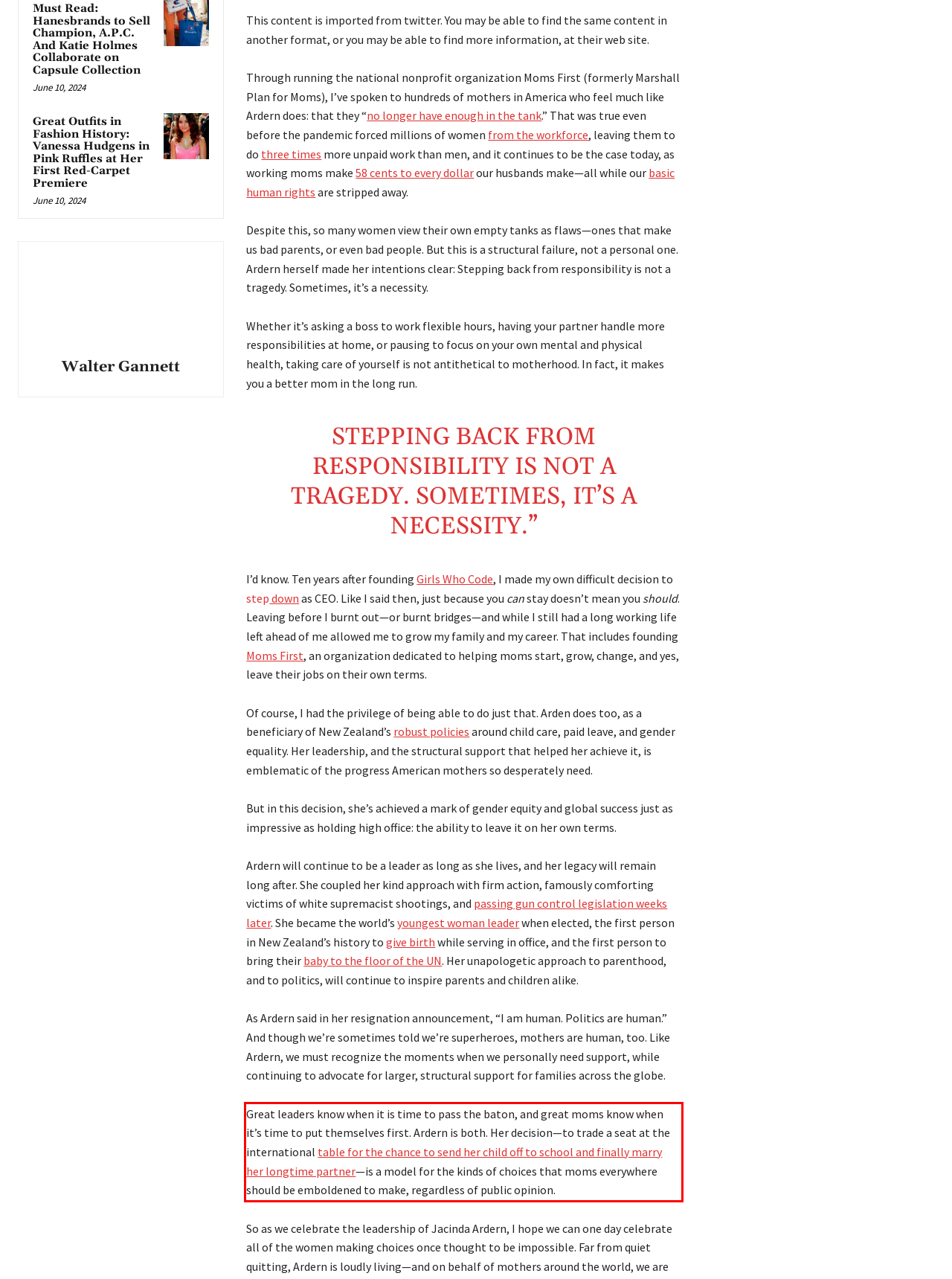You are provided with a webpage screenshot that includes a red rectangle bounding box. Extract the text content from within the bounding box using OCR.

Great leaders know when it is time to pass the baton, and great moms know when it’s time to put themselves first. Ardern is both. Her decision—to trade a seat at the international table for the chance to send her child off to school and finally marry her longtime partner—is a model for the kinds of choices that moms everywhere should be emboldened to make, regardless of public opinion.